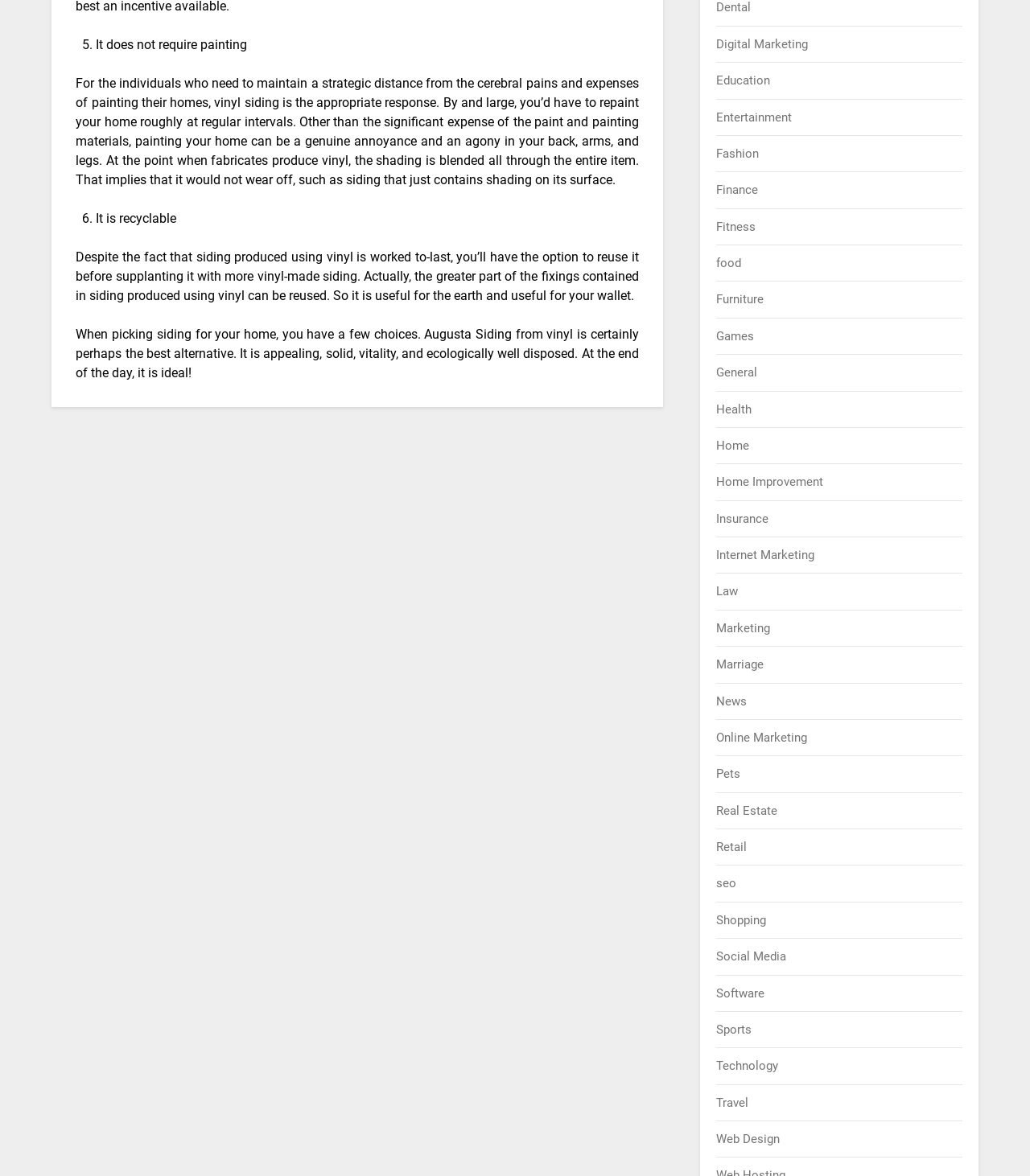Provide a one-word or one-phrase answer to the question:
What are the categories listed on the webpage?

Multiple categories